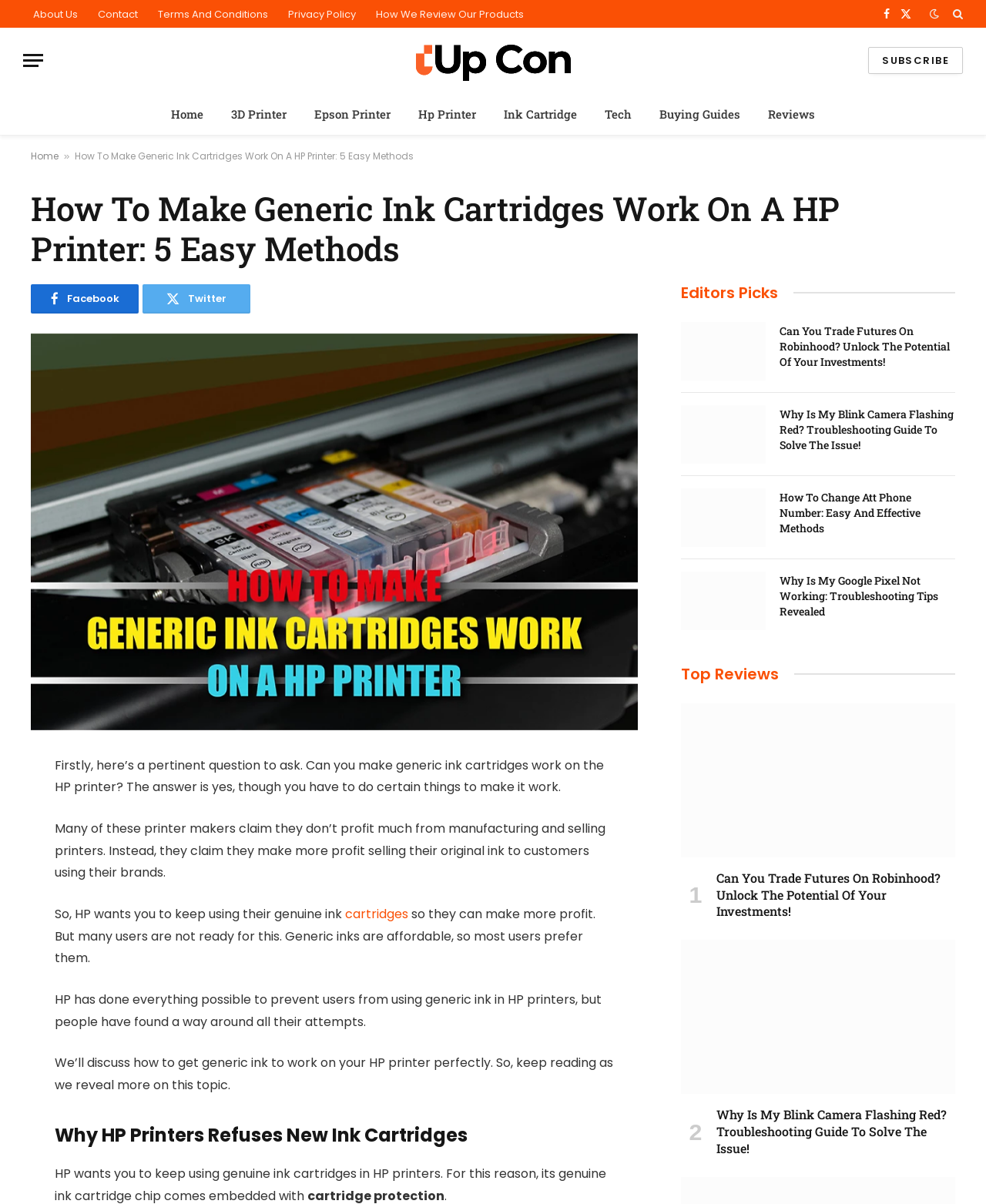Please find the bounding box coordinates of the element that you should click to achieve the following instruction: "Visit the 'Home' page". The coordinates should be presented as four float numbers between 0 and 1: [left, top, right, bottom].

[0.159, 0.077, 0.22, 0.112]